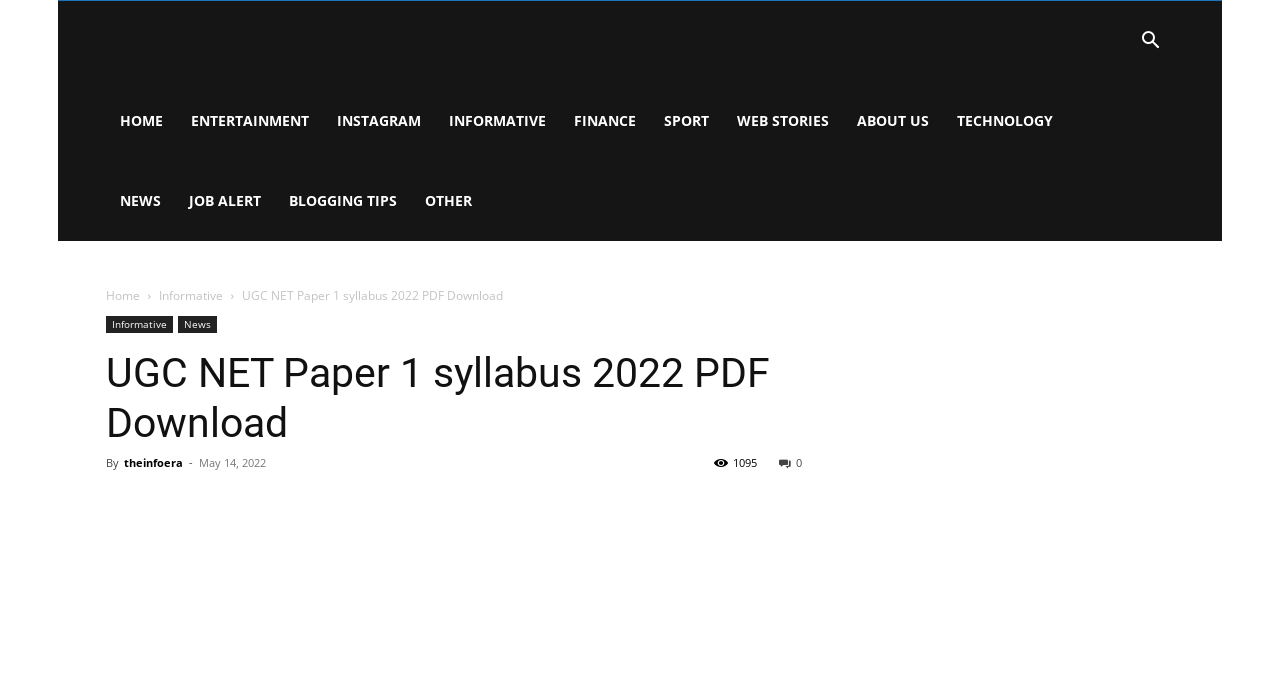Construct a thorough caption encompassing all aspects of the webpage.

The webpage is about UGC NET Paper 1 syllabus, with a focus on providing information and resources related to the exam. At the top right corner, there is a search button. Below it, there is a navigation menu with links to various categories, including HOME, ENTERTAINMENT, INSTAGRAM, INFORMATIVE, FINANCE, SPORT, WEB STORIES, ABOUT US, TECHNOLOGY, and NEWS. 

On the left side, there are more links to different sections, including JOB ALERT, BLOGGING TIPS, and OTHER. The main content area has a heading that reads "UGC NET Paper 1 syllabus 2022 PDF Download" and is accompanied by a subheading that mentions the author and the date of publication, May 14, 2022. 

Below the heading, there are several social media links and a counter showing 1095 views. The webpage also has a section with icons representing different social media platforms. On the right side, there is a complementary section that takes up about a third of the screen.